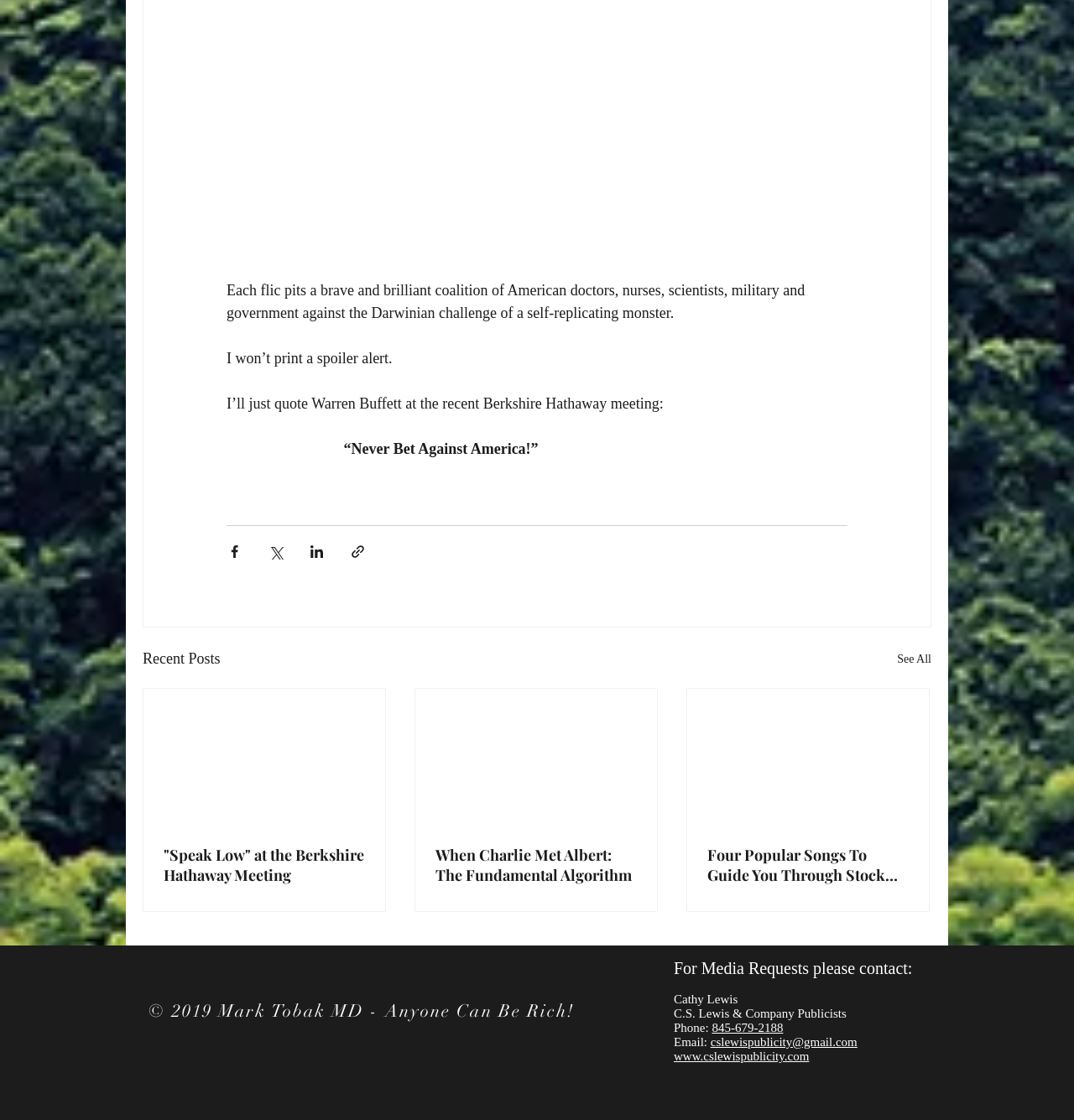Answer the following query with a single word or phrase:
What is the copyright year mentioned at the bottom of the page?

2019